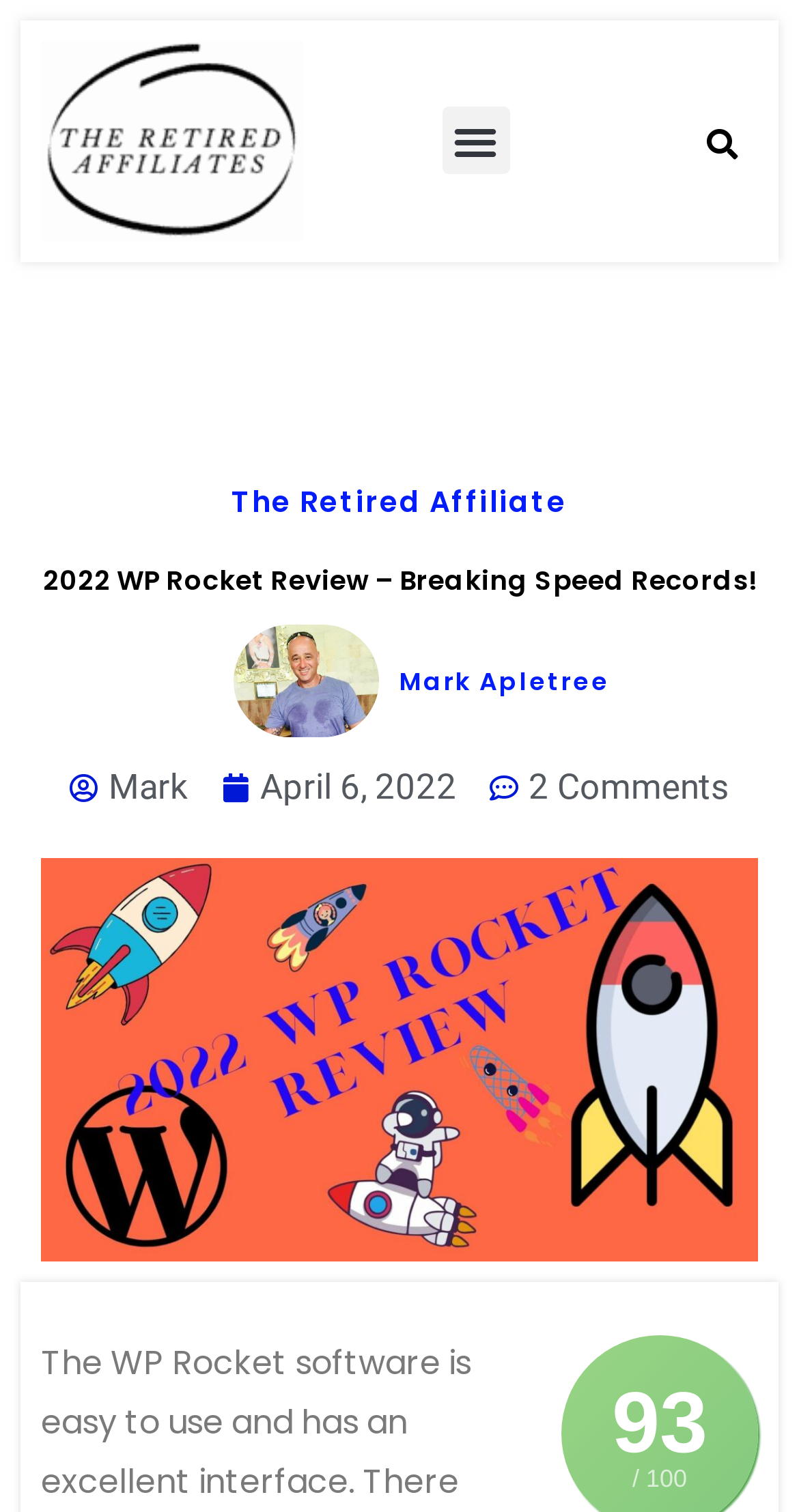From the element description Services, predict the bounding box coordinates of the UI element. The coordinates must be specified in the format (top-left x, top-left y, bottom-right x, bottom-right y) and should be within the 0 to 1 range.

None